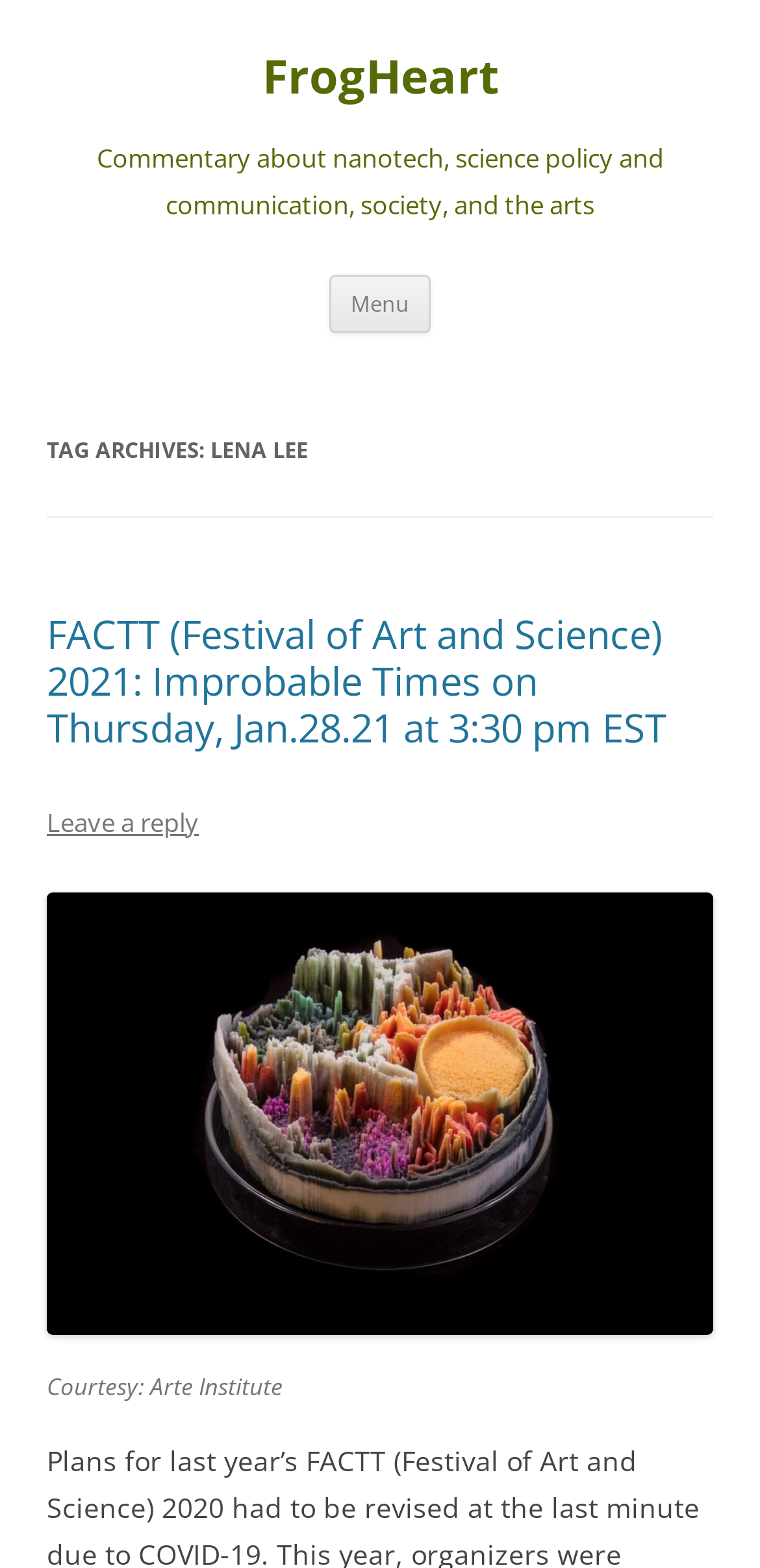Respond with a single word or phrase to the following question: What is the purpose of the button?

Menu